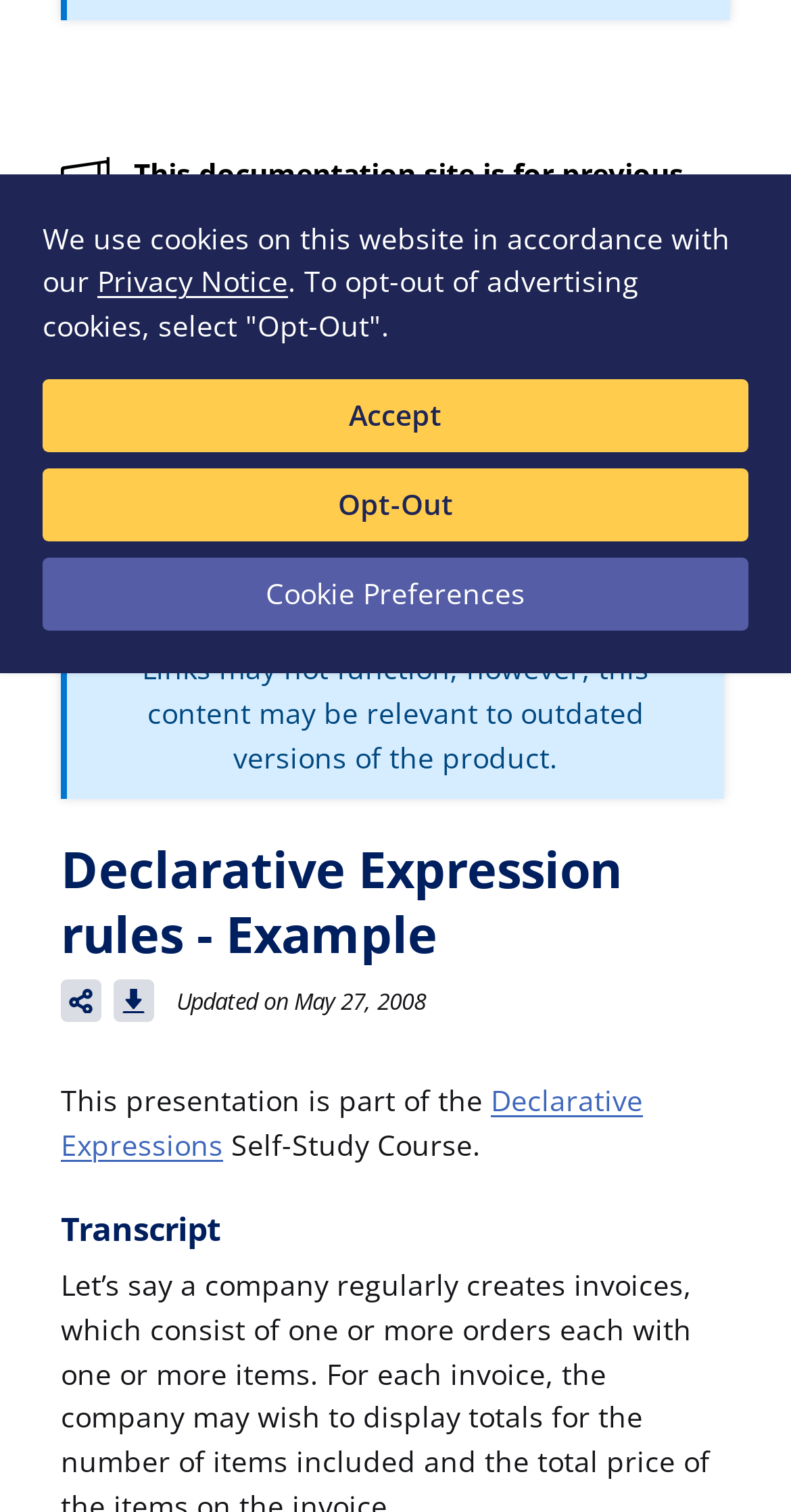Please predict the bounding box coordinates (top-left x, top-left y, bottom-right x, bottom-right y) for the UI element in the screenshot that fits the description: Join Now

[0.077, 0.37, 0.332, 0.42]